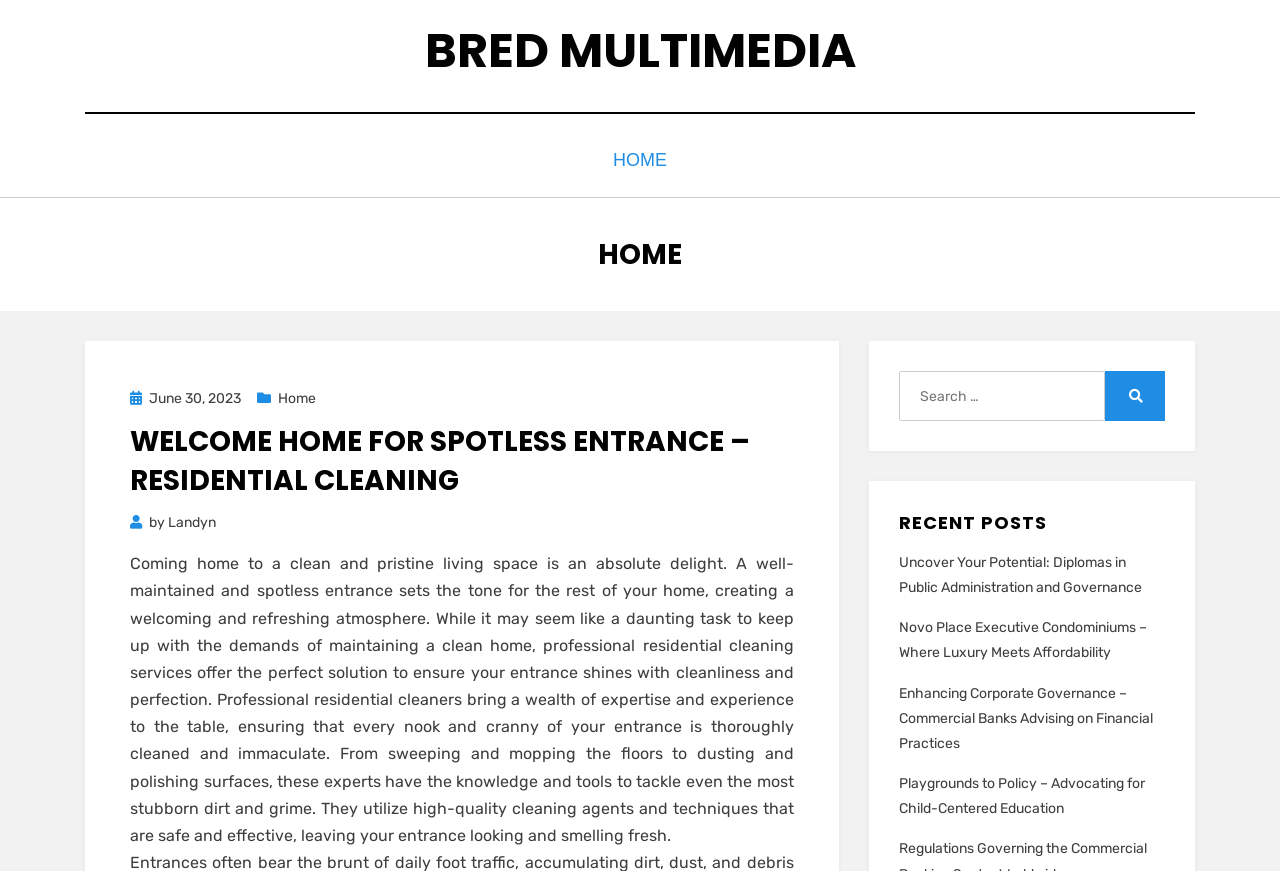Who is the author of the current post?
Provide a thorough and detailed answer to the question.

I found the answer by looking at the link 'Landyn' which is a child element of the header 'WELCOME HOME FOR SPOTLESS ENTRANCE – RESIDENTIAL CLEANING'.